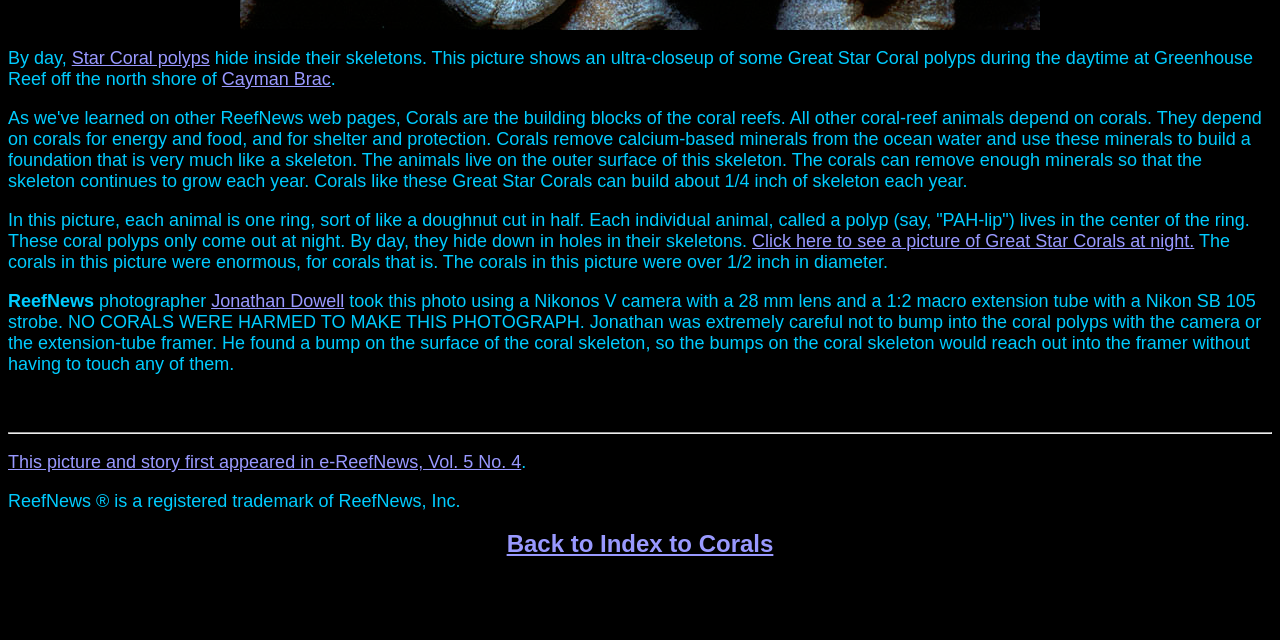Identify the bounding box of the UI element described as follows: "Star Coral polyps". Provide the coordinates as four float numbers in the range of 0 to 1 [left, top, right, bottom].

[0.056, 0.075, 0.164, 0.106]